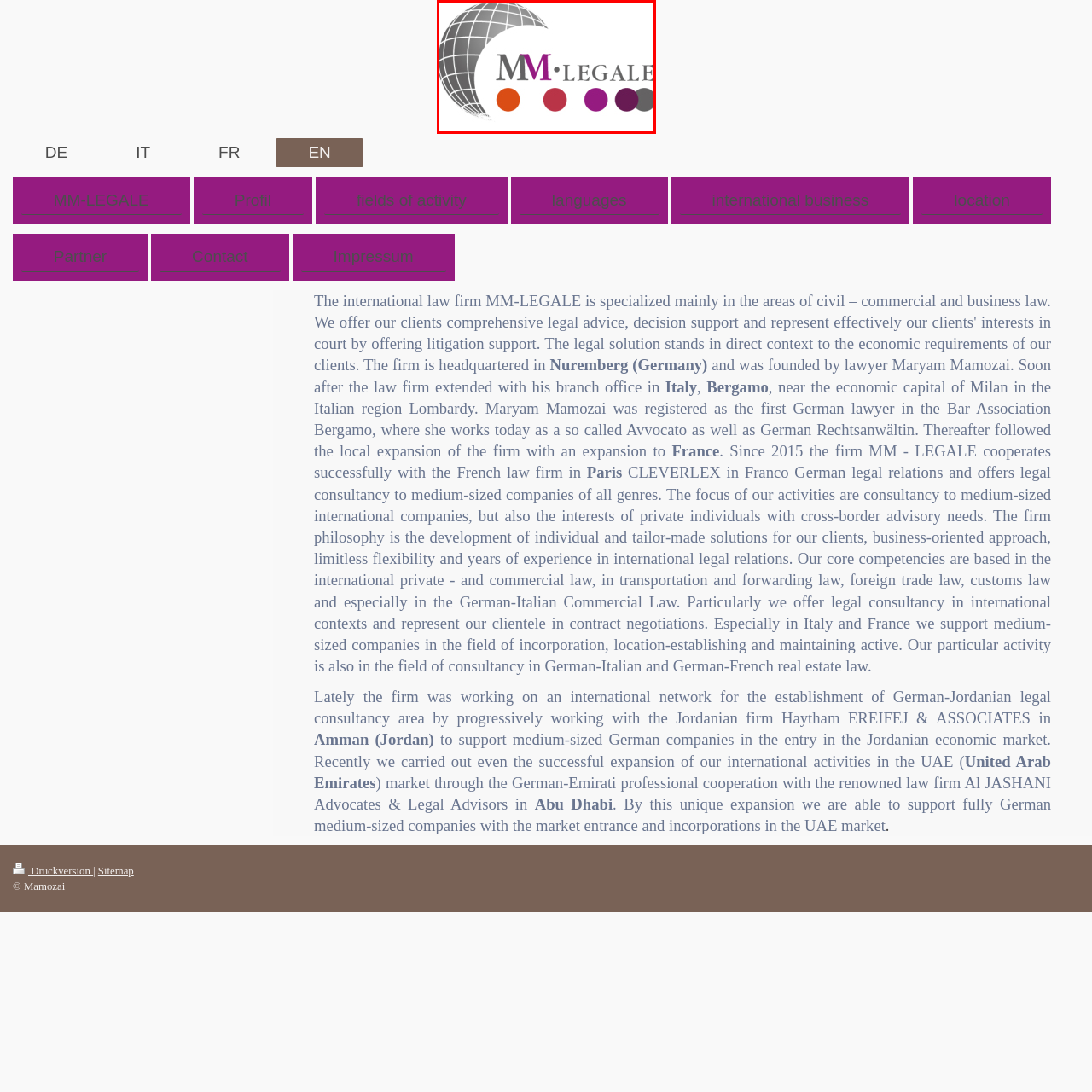Concentrate on the part of the image bordered in red, What do the colored dots below the firm's name represent? Answer concisely with a word or phrase.

Diversity and multifaceted approach